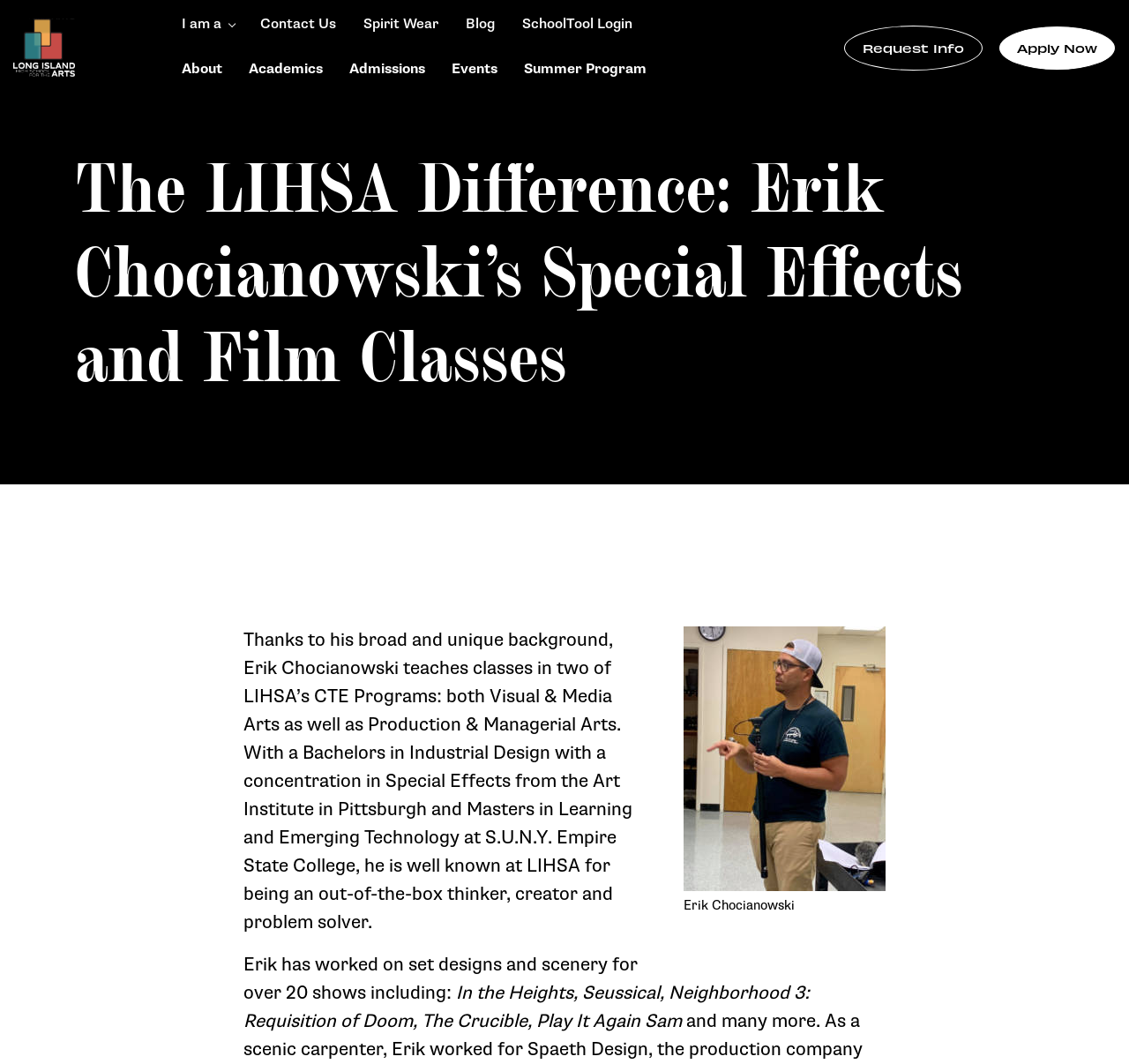Locate the bounding box coordinates of the element I should click to achieve the following instruction: "Search for something".

None